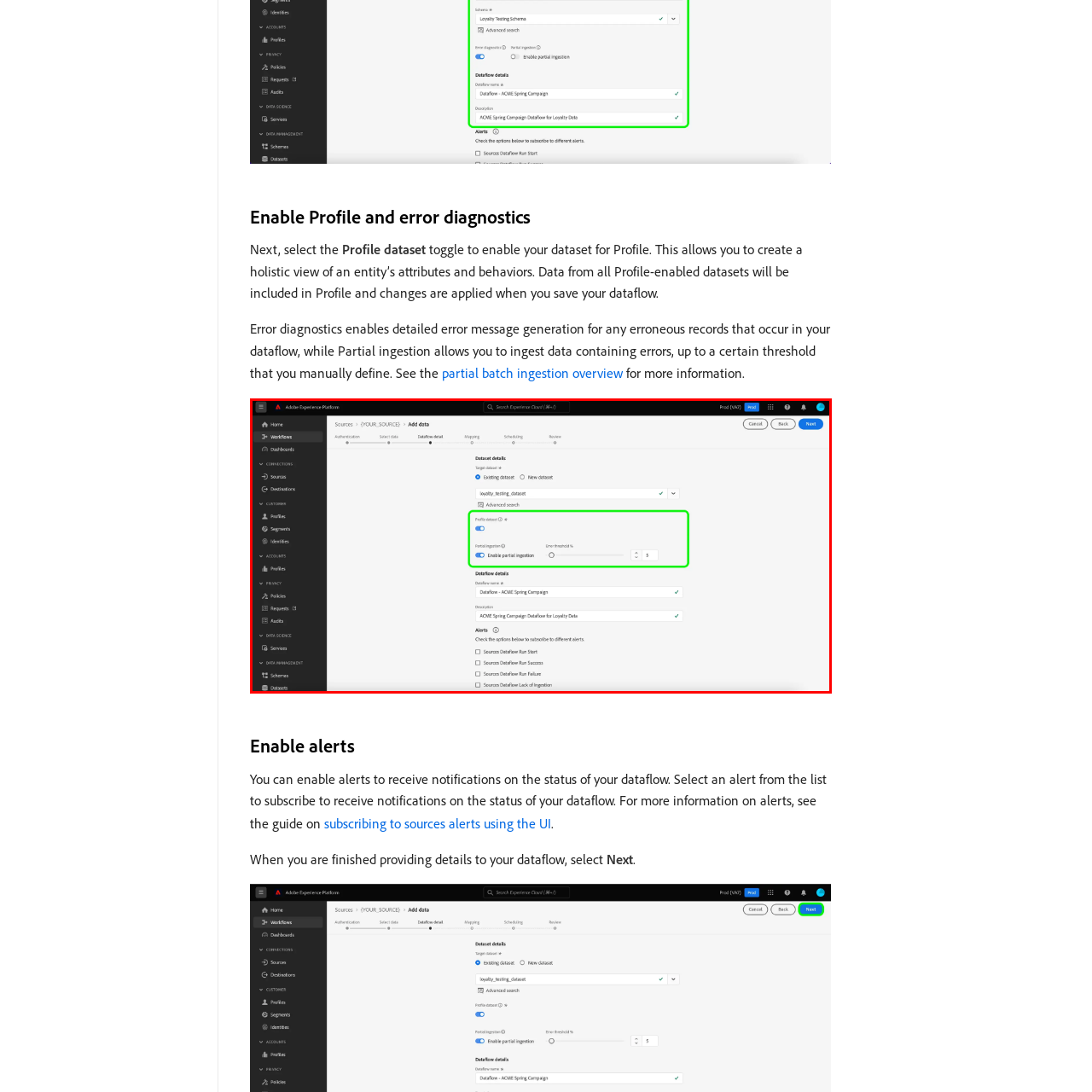Observe the image inside the red bounding box and respond to the question with a single word or phrase:
What is the goal of this interface design?

Streamline data management